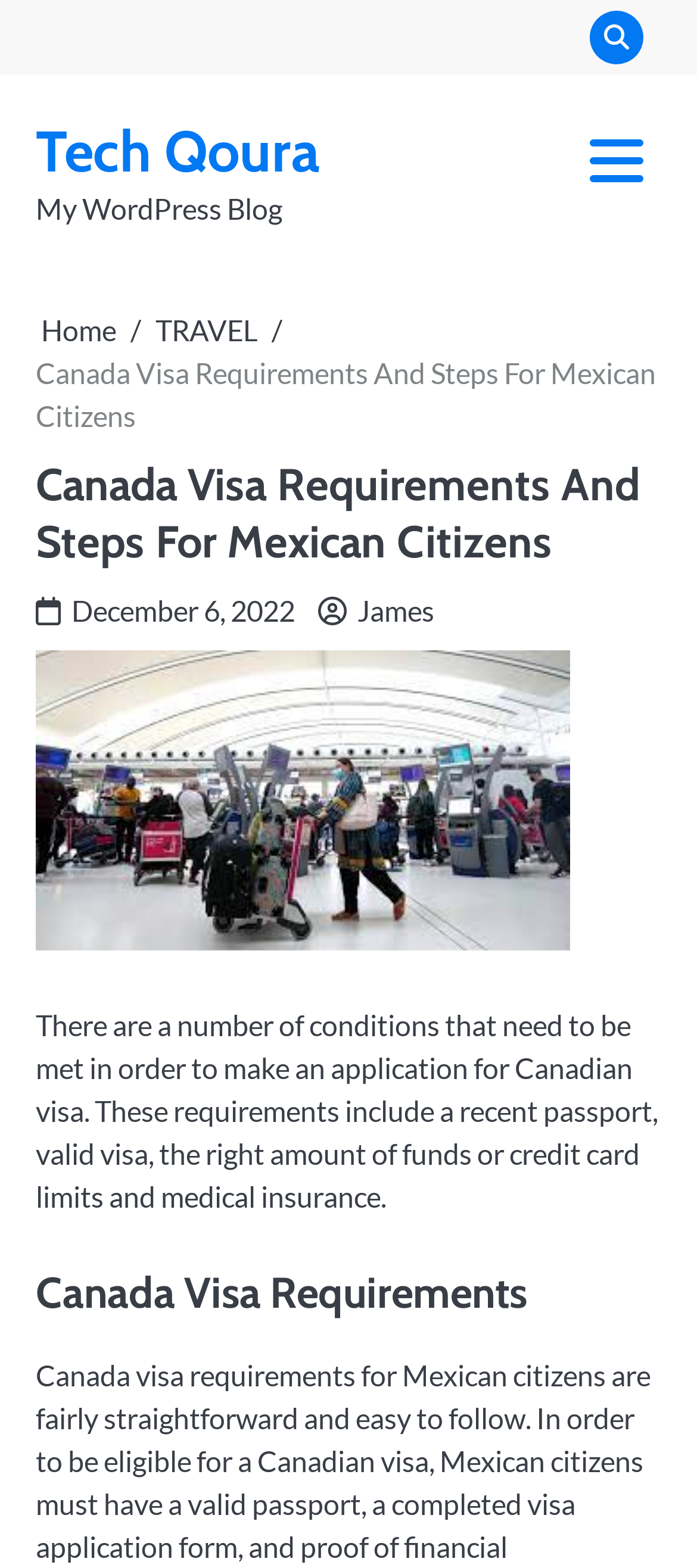Utilize the information from the image to answer the question in detail:
Who is the author of the article?

I found the answer by looking at the link element with the description ' James' which is likely to be the author of the article.